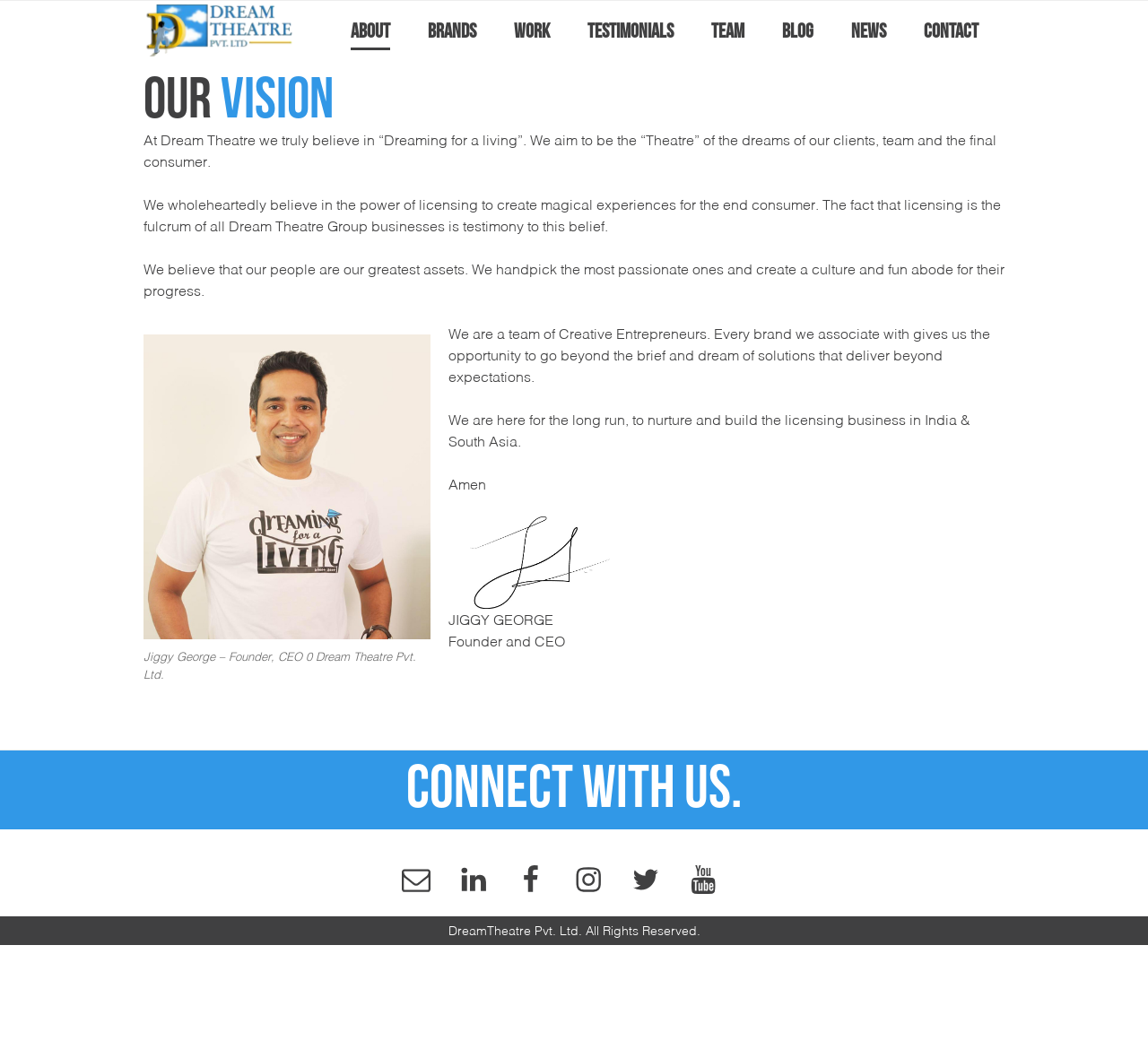Please provide the bounding box coordinates for the element that needs to be clicked to perform the instruction: "Click on the Hispanic Dating Sites username link". The coordinates must consist of four float numbers between 0 and 1, formatted as [left, top, right, bottom].

None